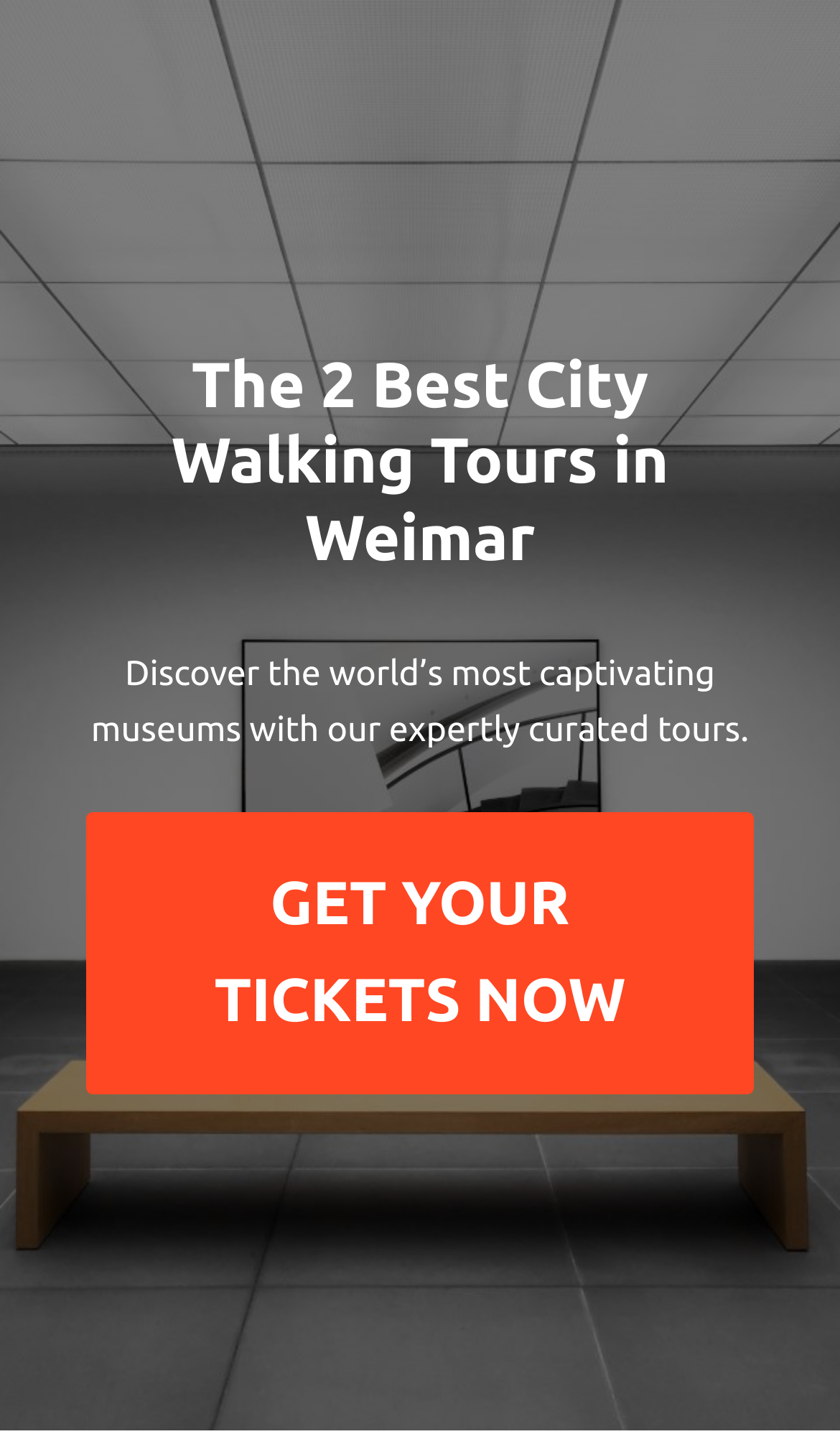Using the element description GET YOUR TICKETS NOW, predict the bounding box coordinates for the UI element. Provide the coordinates in (top-left x, top-left y, bottom-right x, bottom-right y) format with values ranging from 0 to 1.

[0.103, 0.566, 0.897, 0.763]